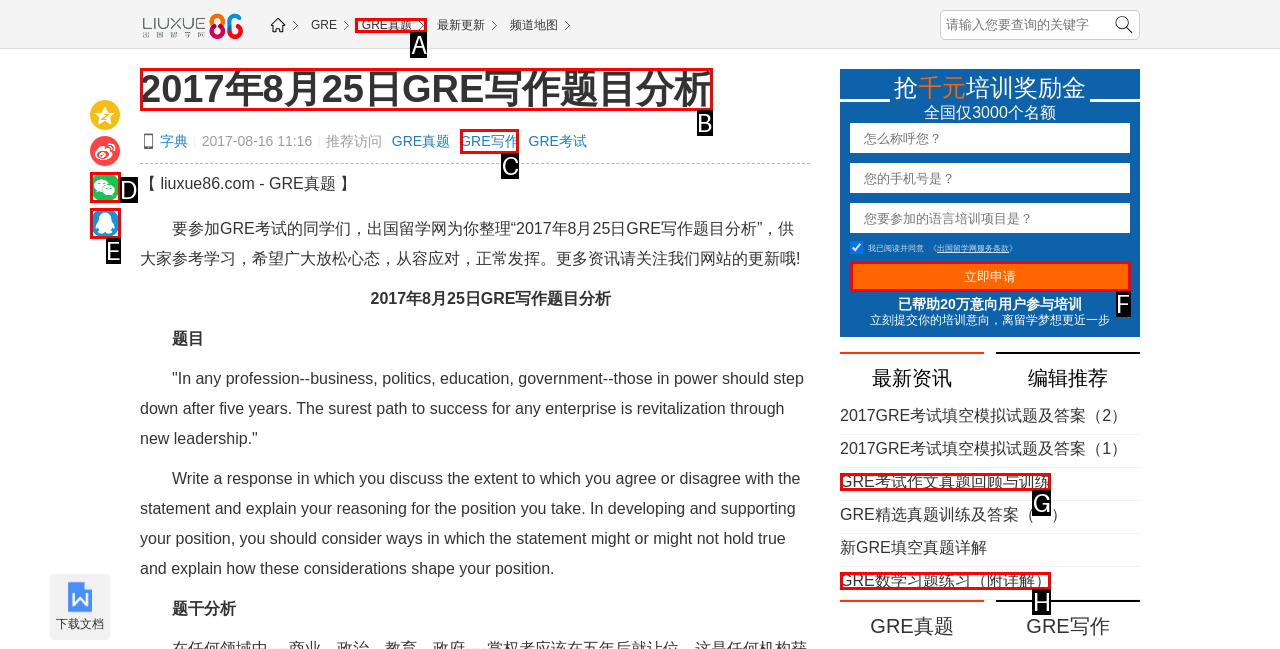Using the given description: GRE考试作文真题回顾与训练, identify the HTML element that corresponds best. Answer with the letter of the correct option from the available choices.

G